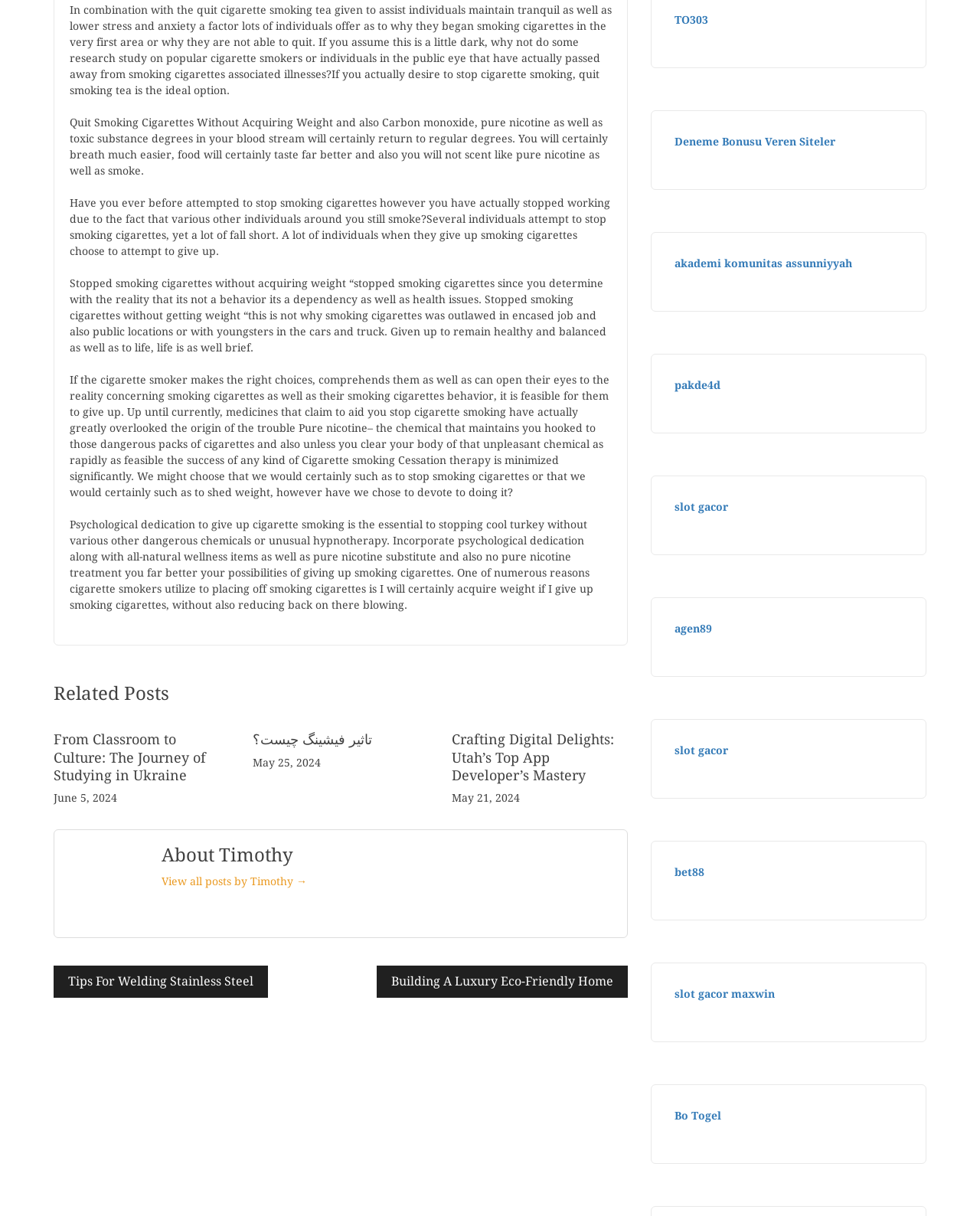Determine the bounding box coordinates for the UI element matching this description: "TO303".

[0.688, 0.011, 0.723, 0.021]